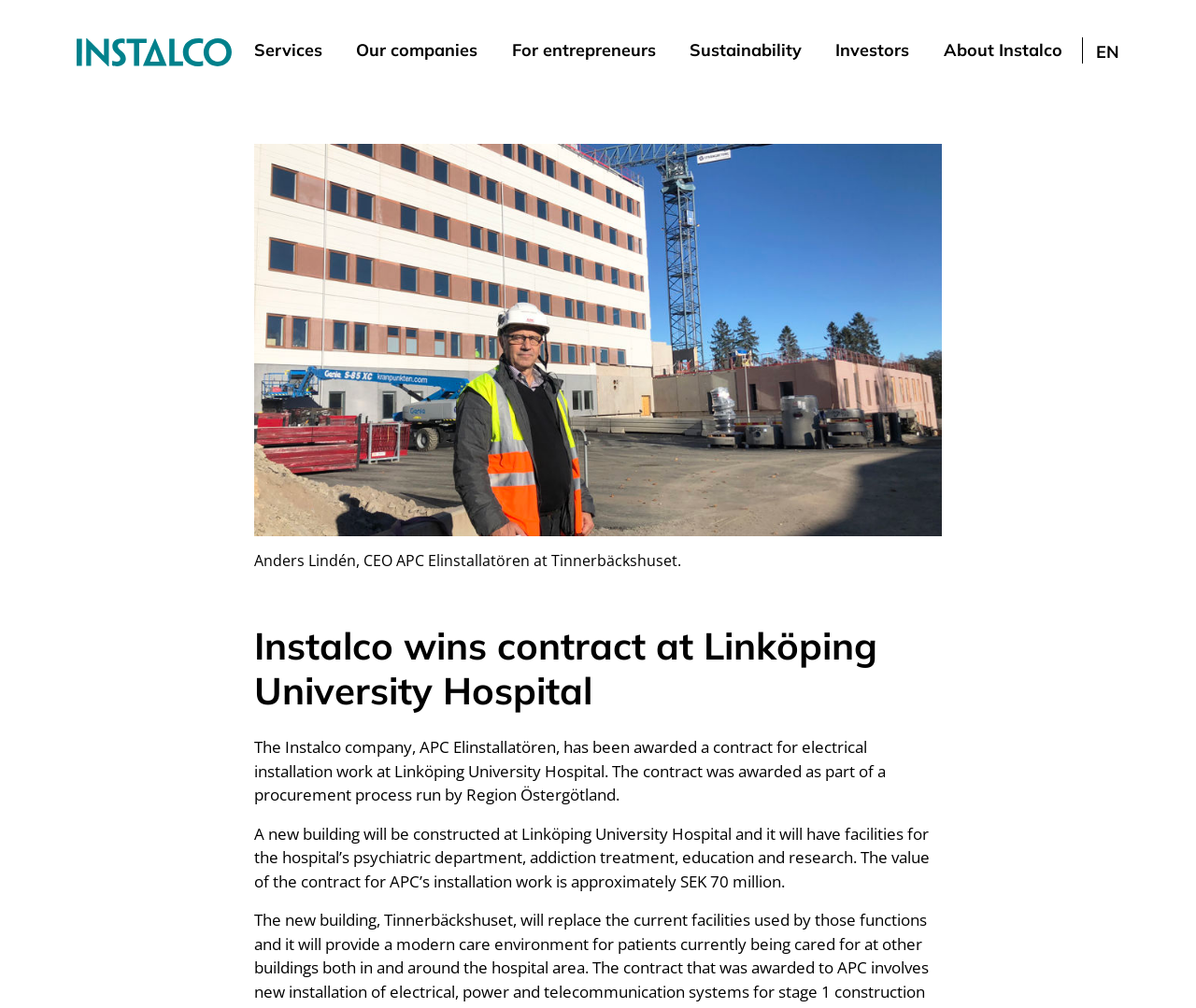Using the element description Sustainability, predict the bounding box coordinates for the UI element. Provide the coordinates in (top-left x, top-left y, bottom-right x, bottom-right y) format with values ranging from 0 to 1.

[0.577, 0.037, 0.67, 0.091]